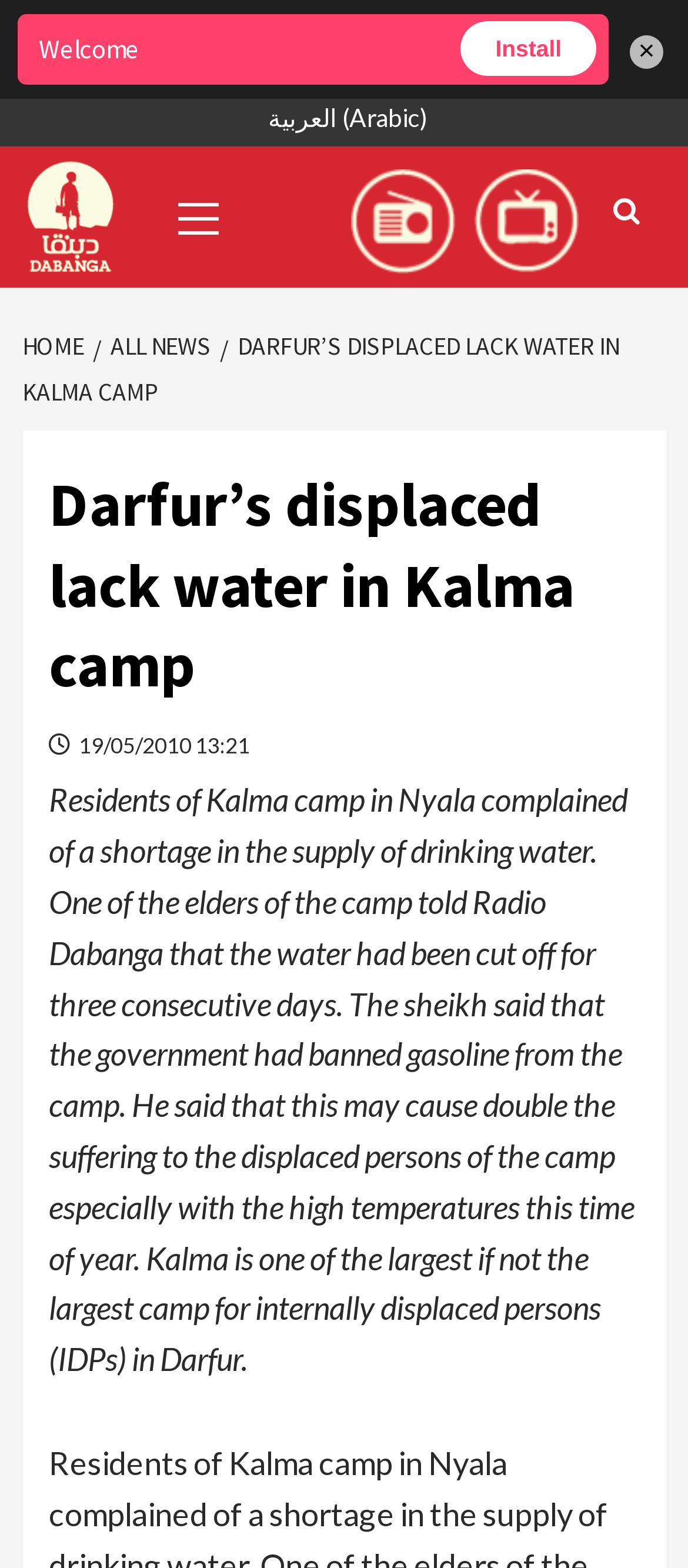Find the bounding box coordinates of the element you need to click on to perform this action: 'View all news'. The coordinates should be represented by four float values between 0 and 1, in the format [left, top, right, bottom].

[0.135, 0.21, 0.319, 0.231]